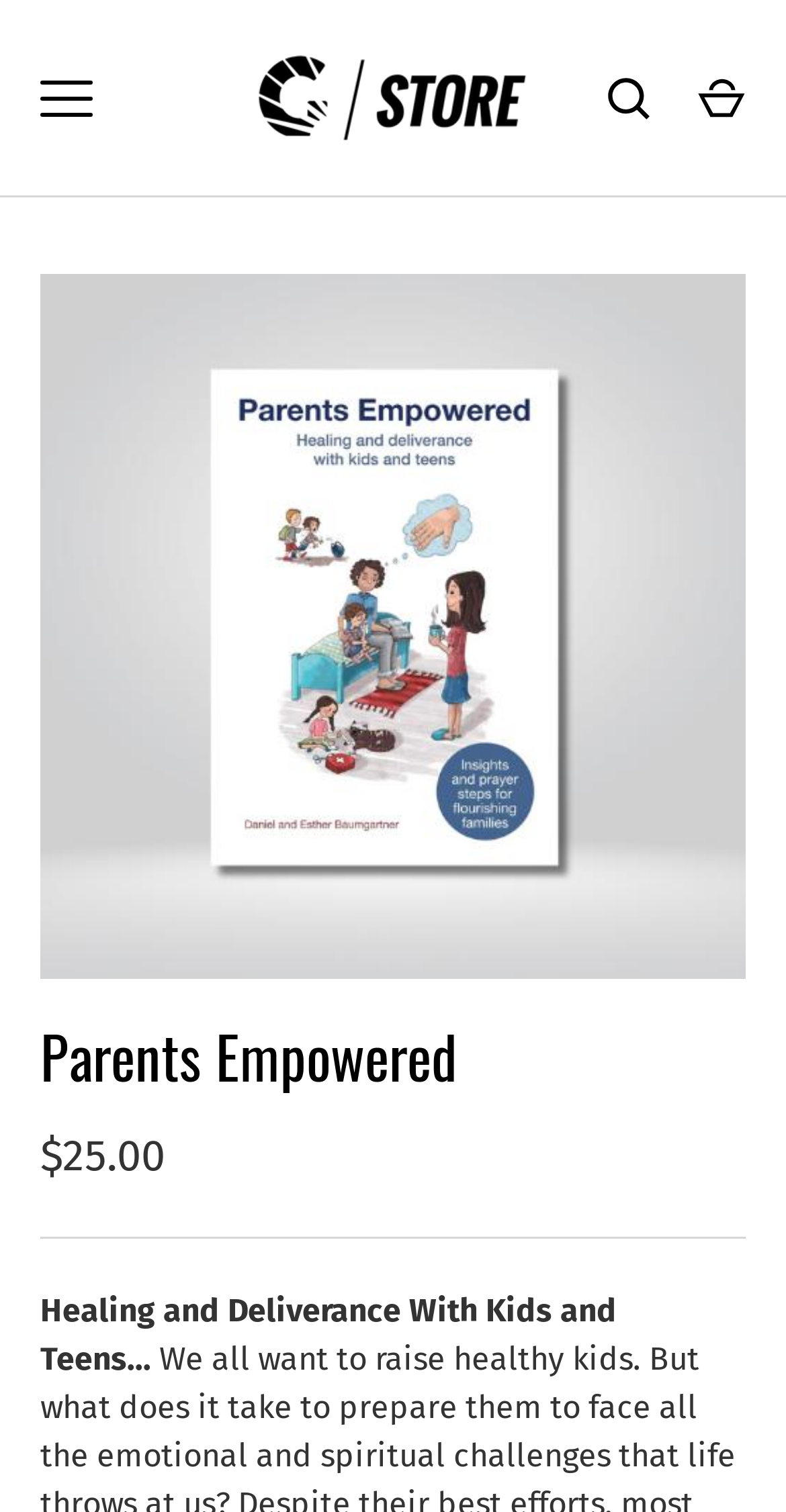Generate a comprehensive caption for the webpage you are viewing.

The webpage appears to be an e-commerce store, specifically the "Parents Empowered" section of the "Global Awakening Store". At the top left, there is a menu button labeled "Menu" which, when clicked, expands to reveal a dropdown menu. Next to the menu button, there is a details section with a disclosure triangle.

On the top right, there are three prominent links: the "Global Awakening Store Logo" link, the "Search" link, and the "Cart" link. The logo link is accompanied by an image of the store's logo, while the search link has a magnifying glass icon. The cart link has a small image of a shopping cart.

Below the top navigation bar, there is a large heading that reads "Parents Empowered". Underneath this heading, there is a price tag of "$25.00". 

Further down, there is a horizontal separator line that divides the page into two sections. Below the separator, there is a block of text that reads "Healing and Deliverance With Kids and Teens... We all want to raise healthy kids. But what does it take to prepare them to face all the emotional and spiritual challenges". This text appears to be a product description or introduction to the "Parents Empowered" section.